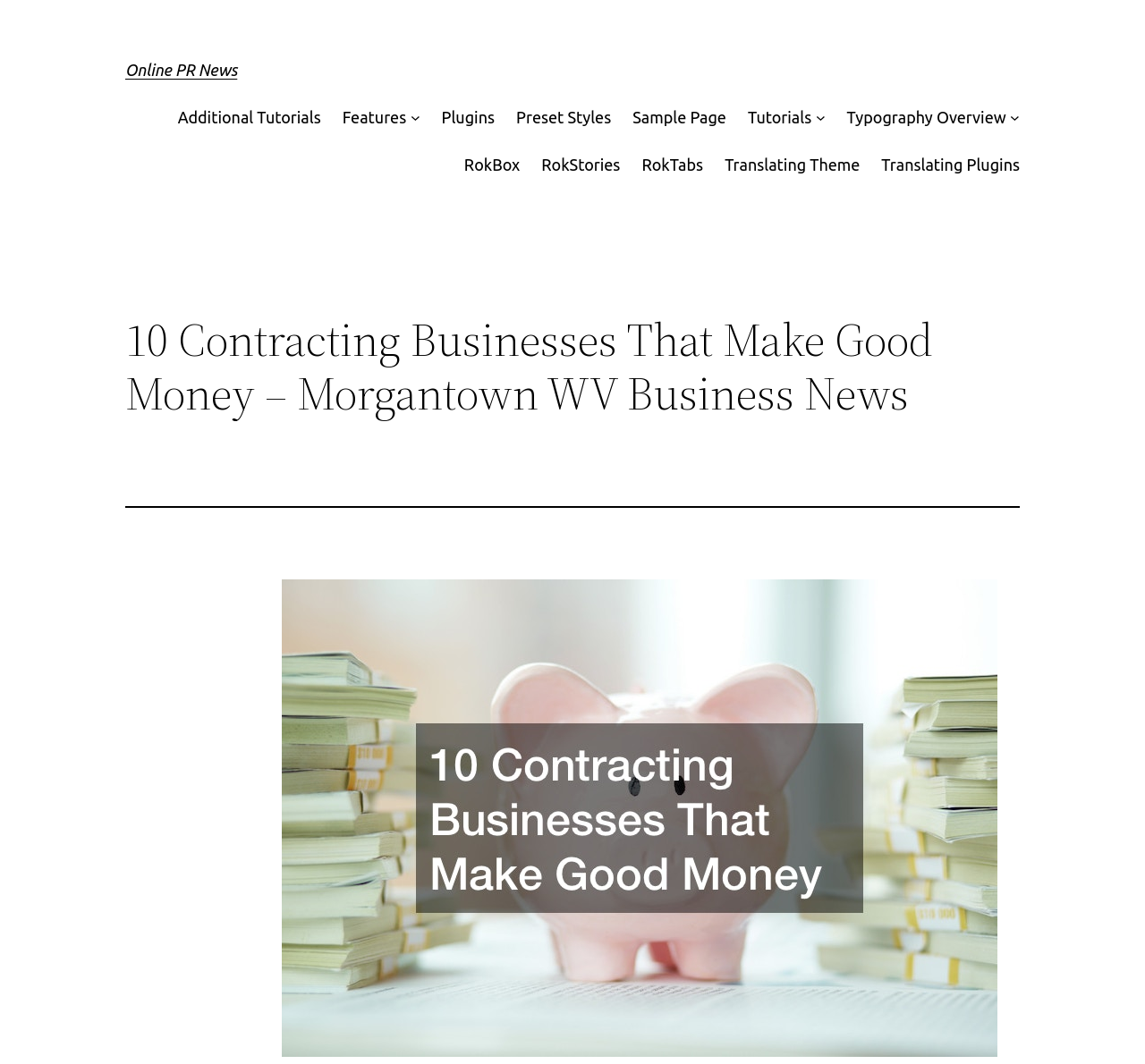Answer in one word or a short phrase: 
How many links are present in the top navigation menu?

7